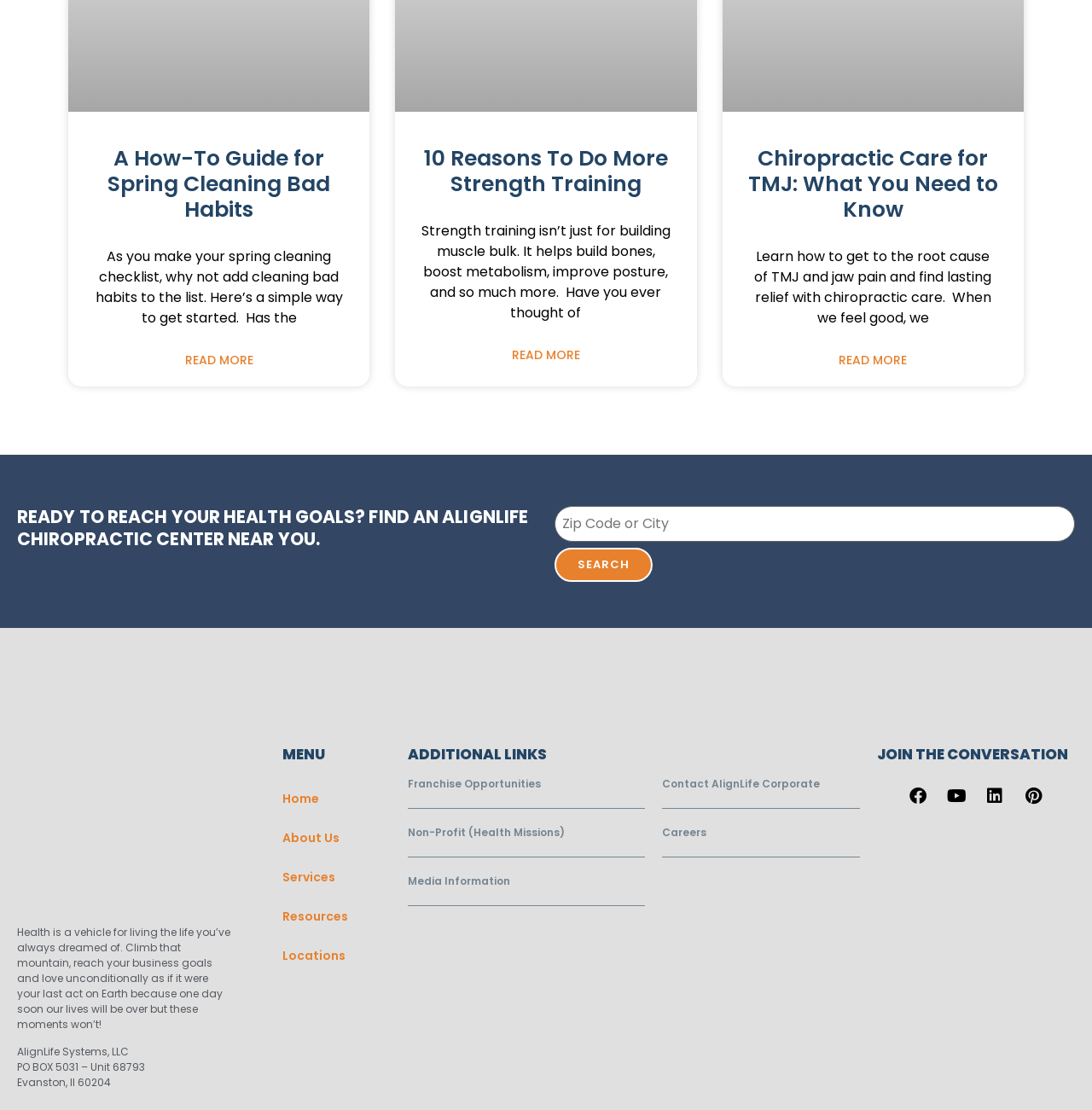Locate the bounding box coordinates of the element to click to perform the following action: 'Visit the Home page'. The coordinates should be given as four float values between 0 and 1, in the form of [left, top, right, bottom].

[0.243, 0.702, 0.308, 0.737]